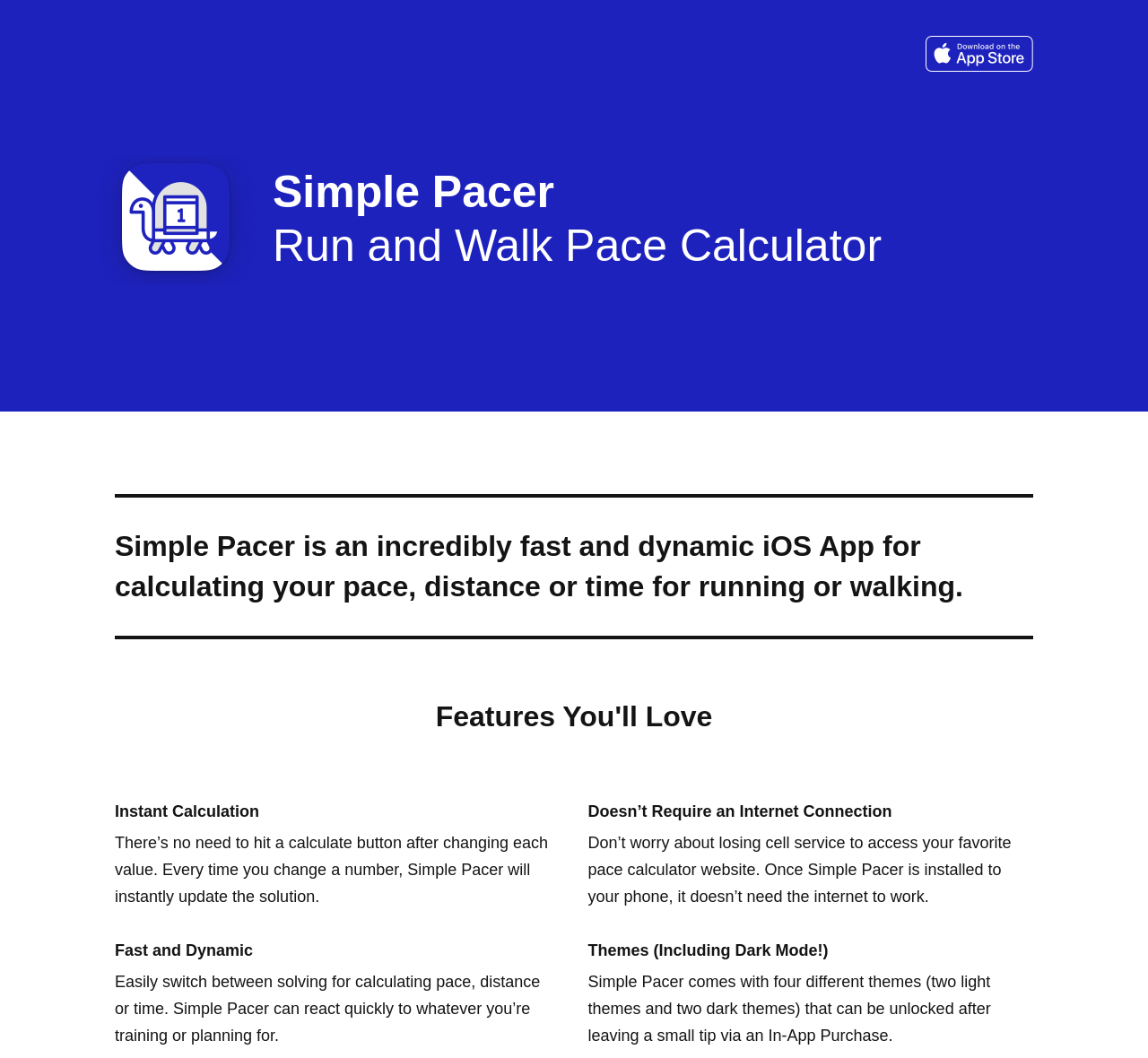What can you easily switch between in Simple Pacer?
Using the image as a reference, answer the question in detail.

According to the webpage, Simple Pacer allows you to easily switch between solving for pace, distance, or time, making it a dynamic and fast app for training or planning.